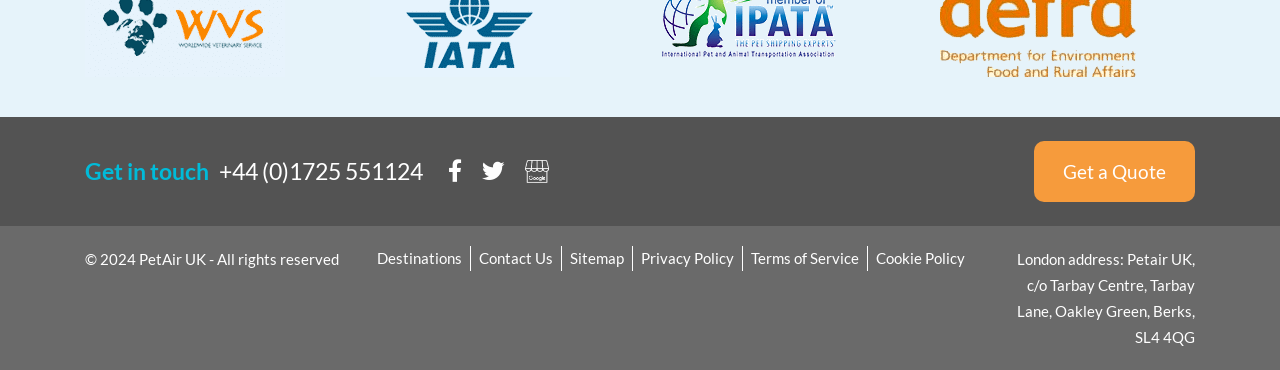Please determine the bounding box coordinates of the element to click on in order to accomplish the following task: "Contact Us". Ensure the coordinates are four float numbers ranging from 0 to 1, i.e., [left, top, right, bottom].

[0.368, 0.665, 0.438, 0.732]